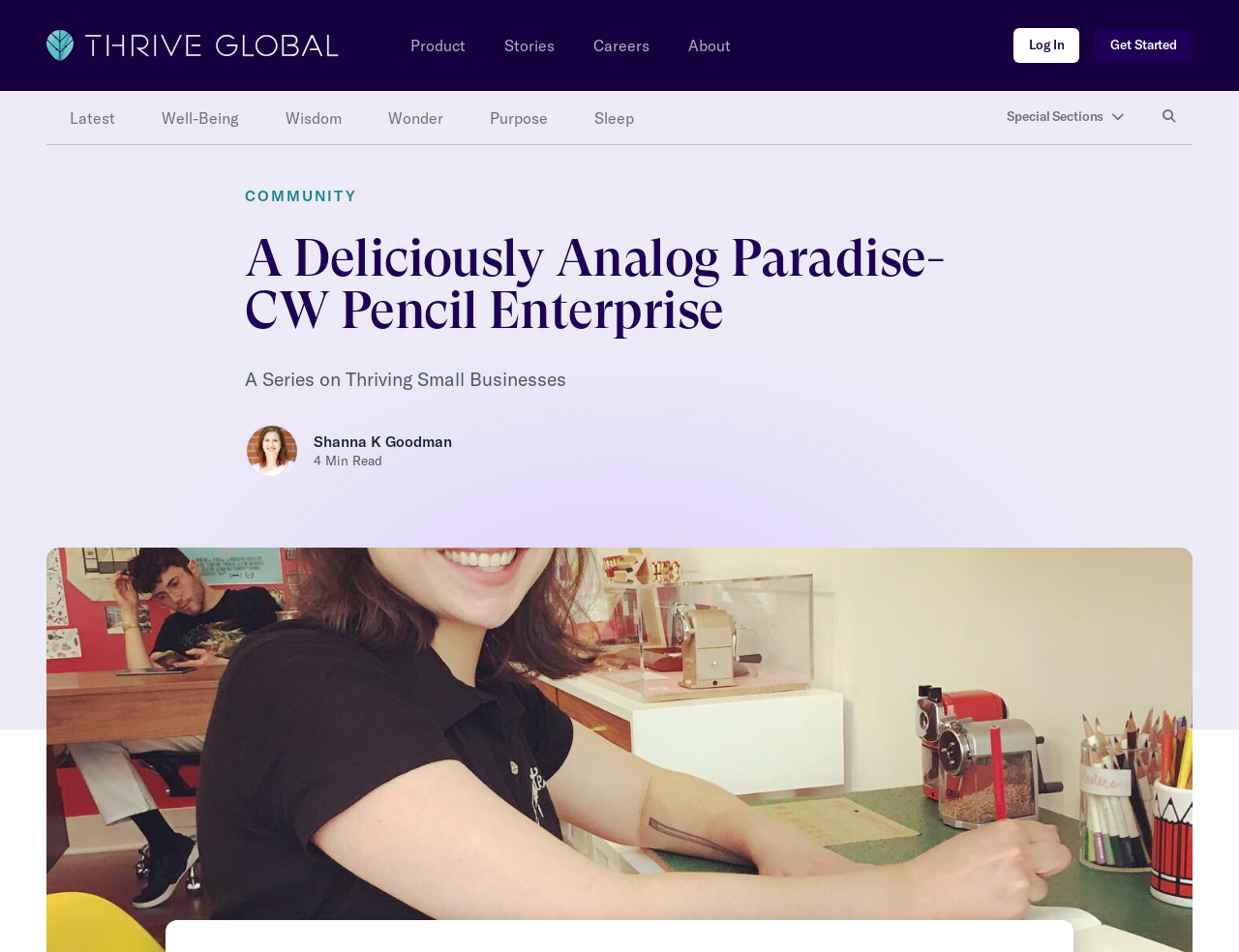Please predict the bounding box coordinates (top-left x, top-left y, bottom-right x, bottom-right y) for the UI element in the screenshot that fits the description: parent_node: Product Stories Careers About

[0.038, 0.031, 0.275, 0.064]